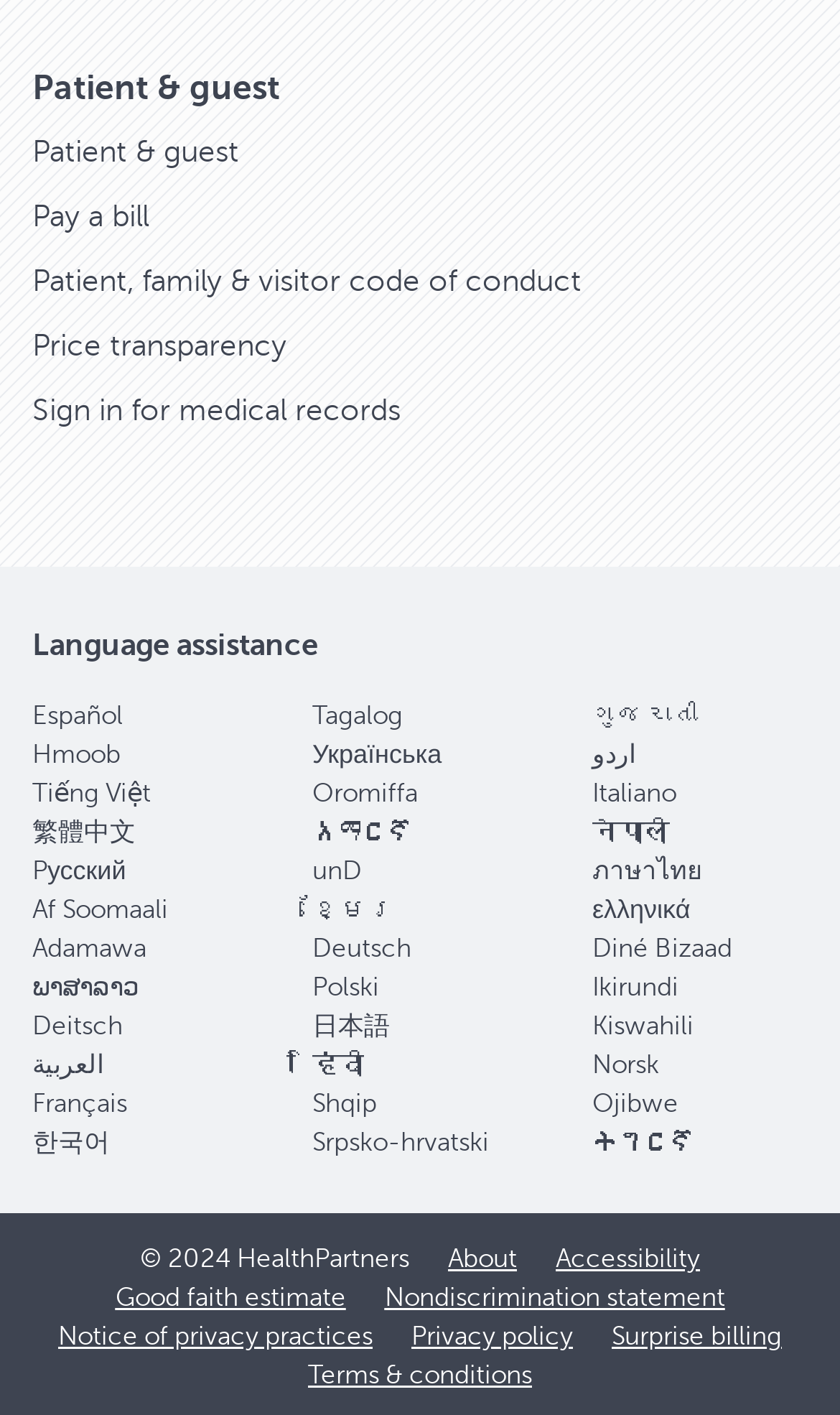Please predict the bounding box coordinates of the element's region where a click is necessary to complete the following instruction: "Select Español for language assistance". The coordinates should be represented by four float numbers between 0 and 1, i.e., [left, top, right, bottom].

[0.038, 0.495, 0.146, 0.516]